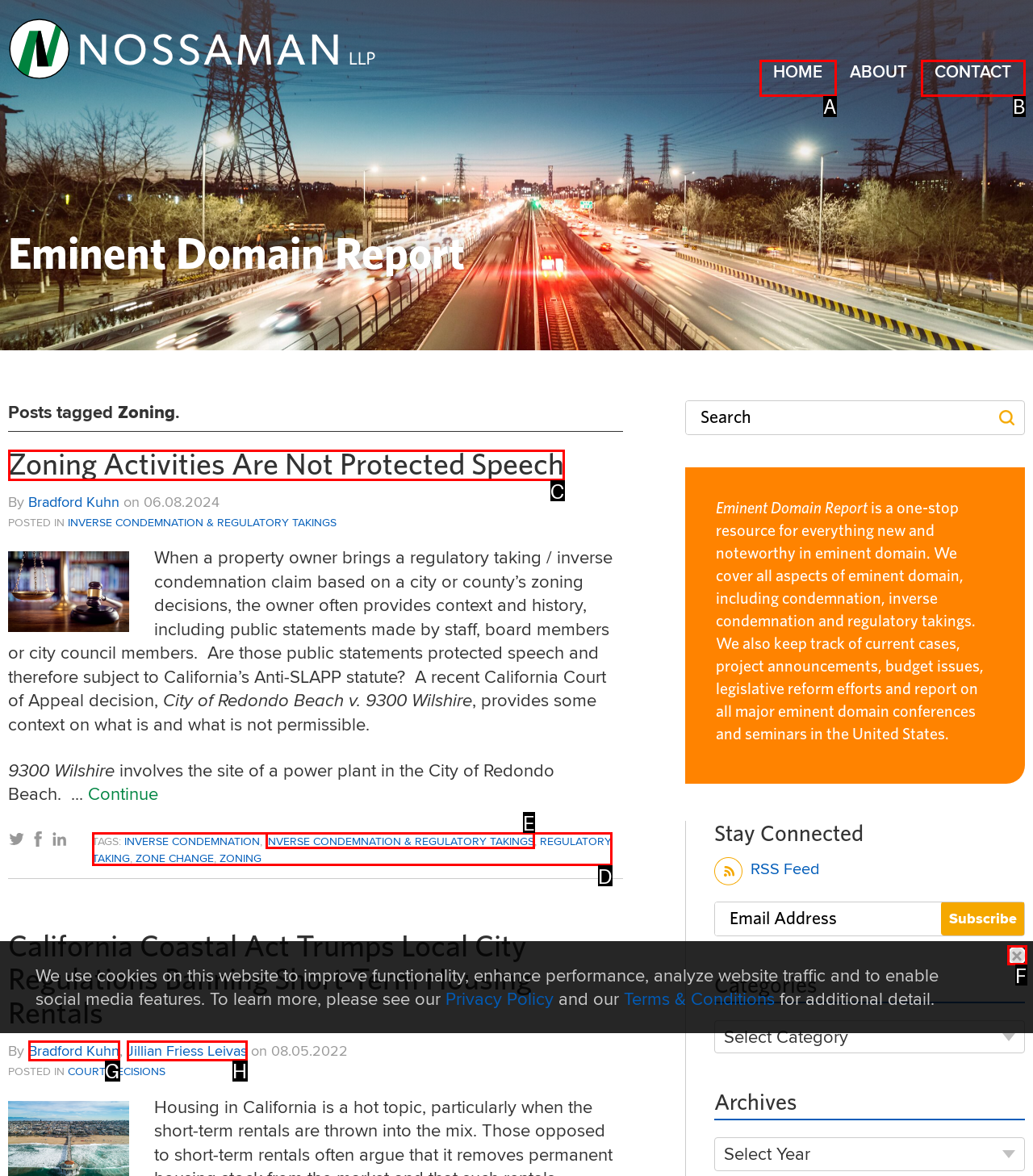Identify the HTML element that corresponds to the following description: Close Provide the letter of the best matching option.

F